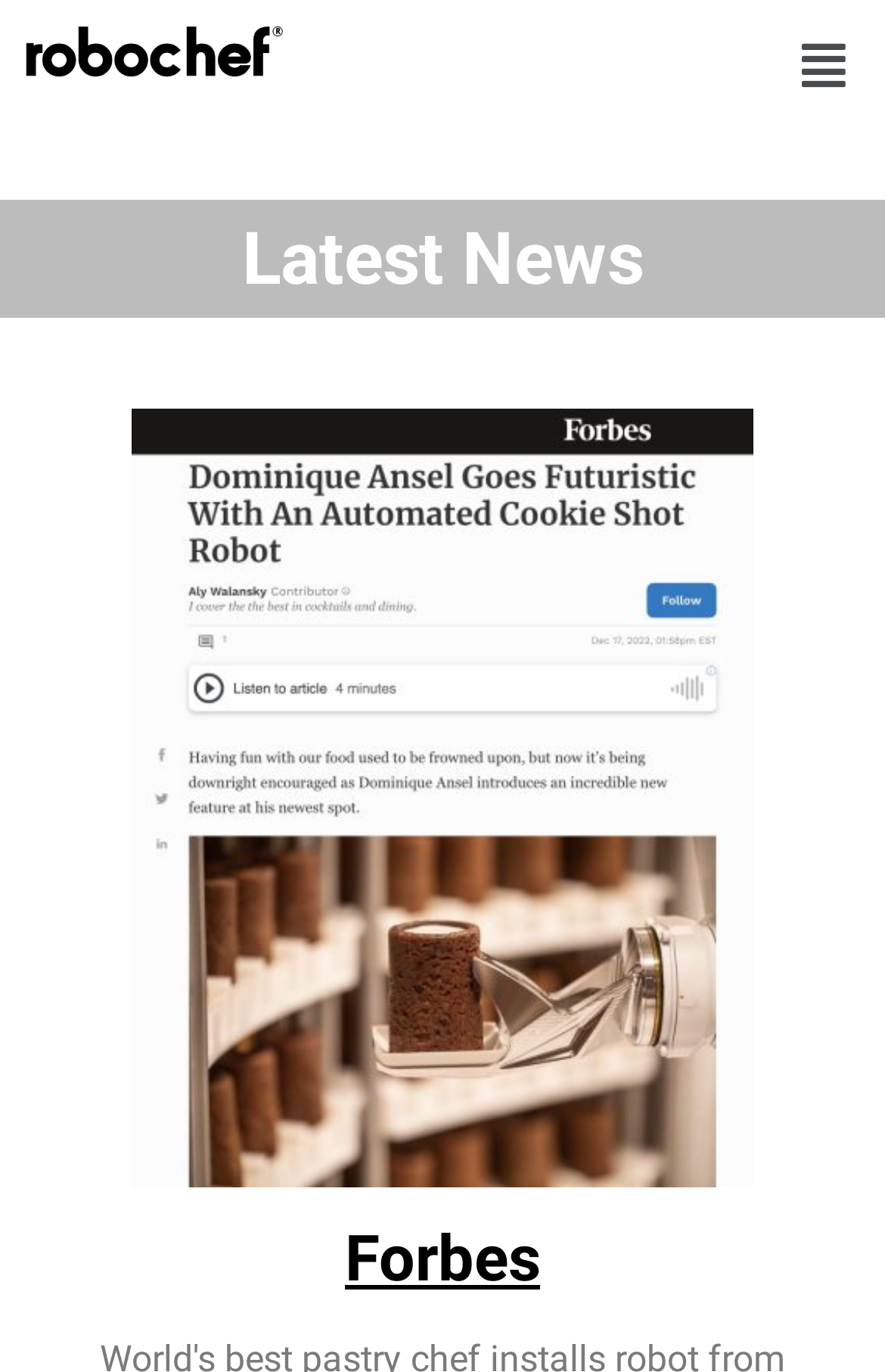What is the category of news on this page?
Please respond to the question thoroughly and include all relevant details.

I determined the answer by looking at the heading element with the text 'Latest News' which is a child of the root element 'News - RoboChef'.